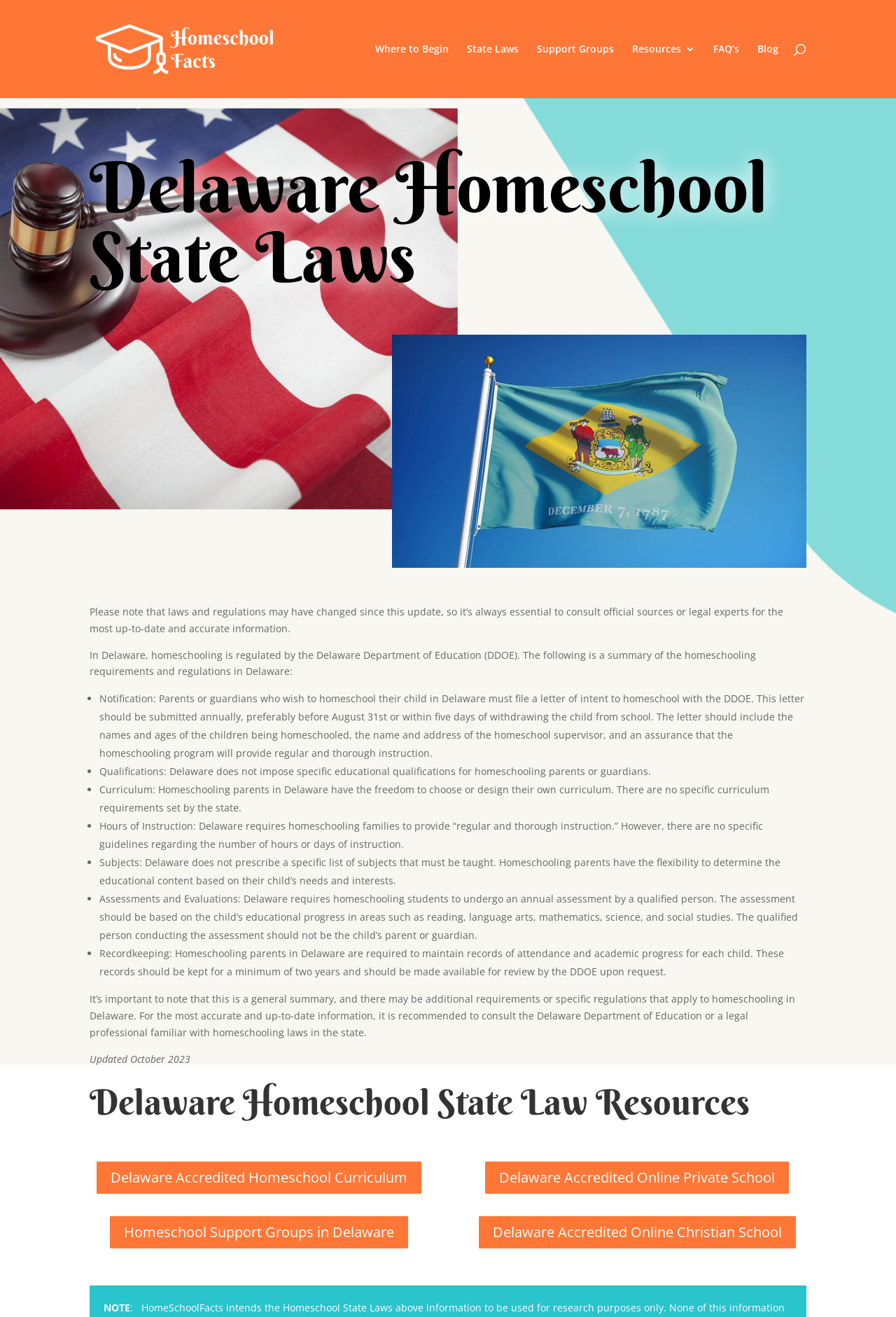Identify and provide the main heading of the webpage.

Delaware Homeschool State Laws